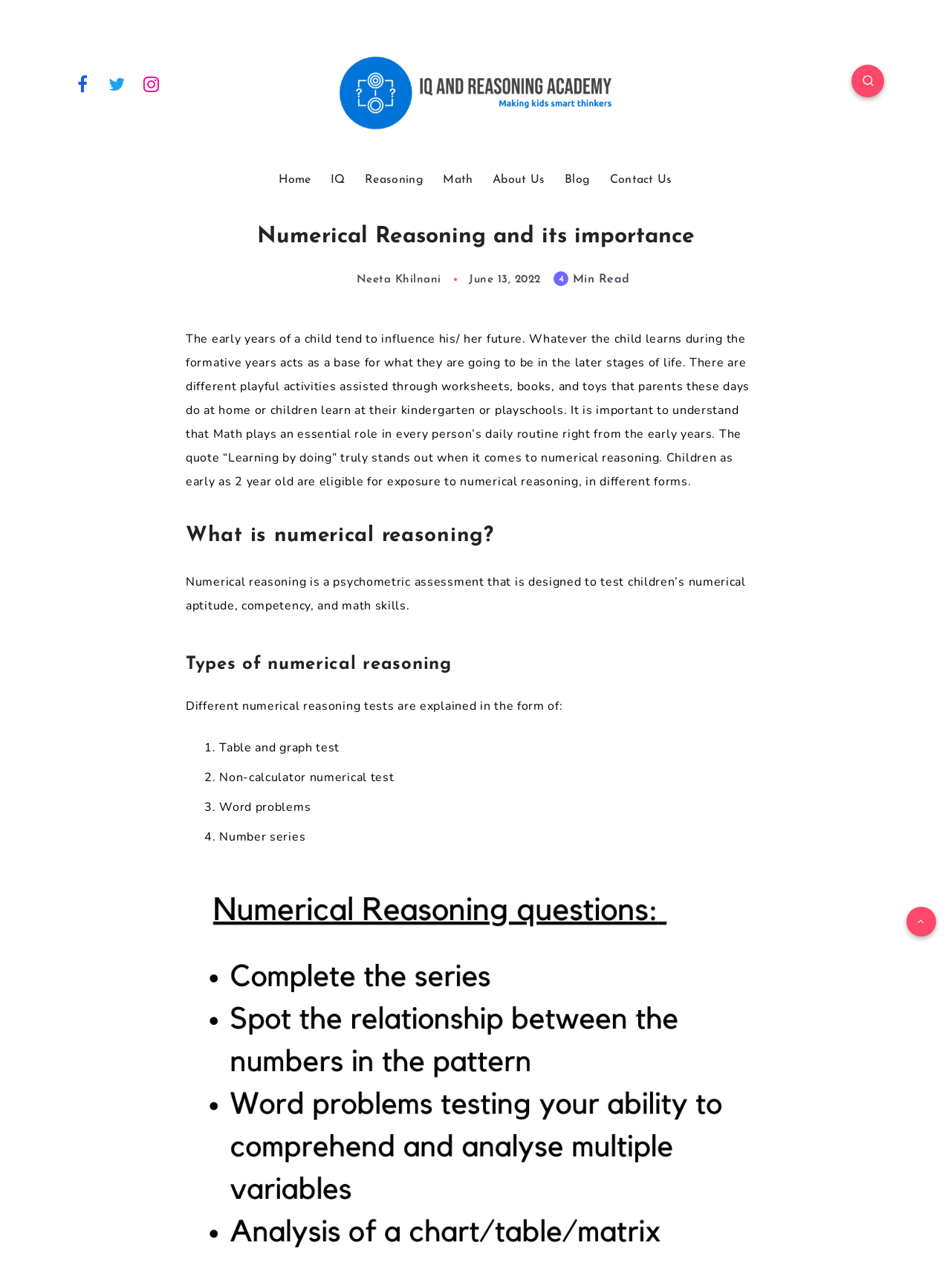Identify the bounding box for the element characterized by the following description: "About Us".

[0.518, 0.134, 0.573, 0.145]